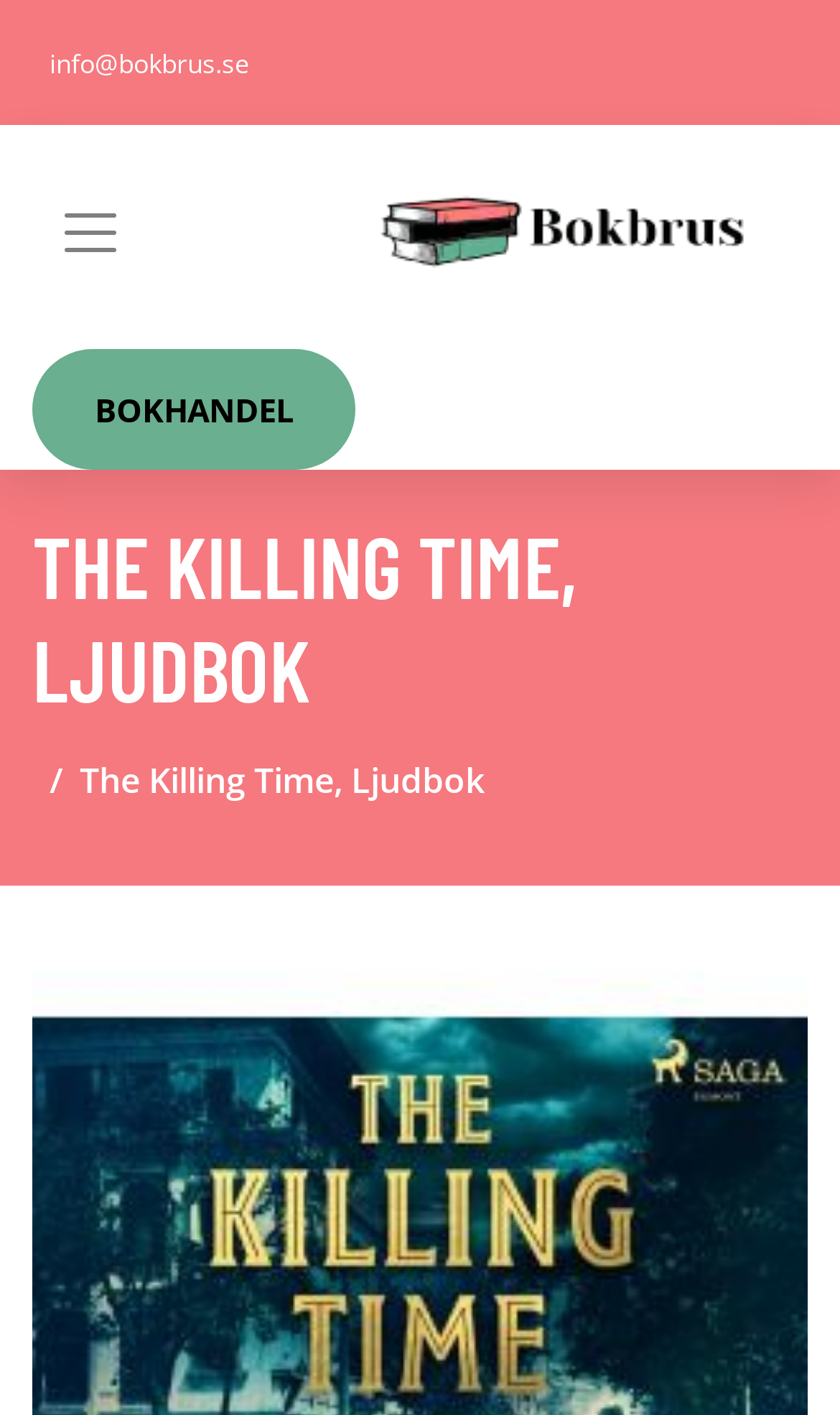Utilize the information from the image to answer the question in detail:
What is the category of the book being featured?

I found the category of the book by looking at the heading element with the text 'THE KILLING TIME, LJUDBOK' which is located at the top center of the webpage and has the word 'Ljudbok' which means audiobook in Swedish.